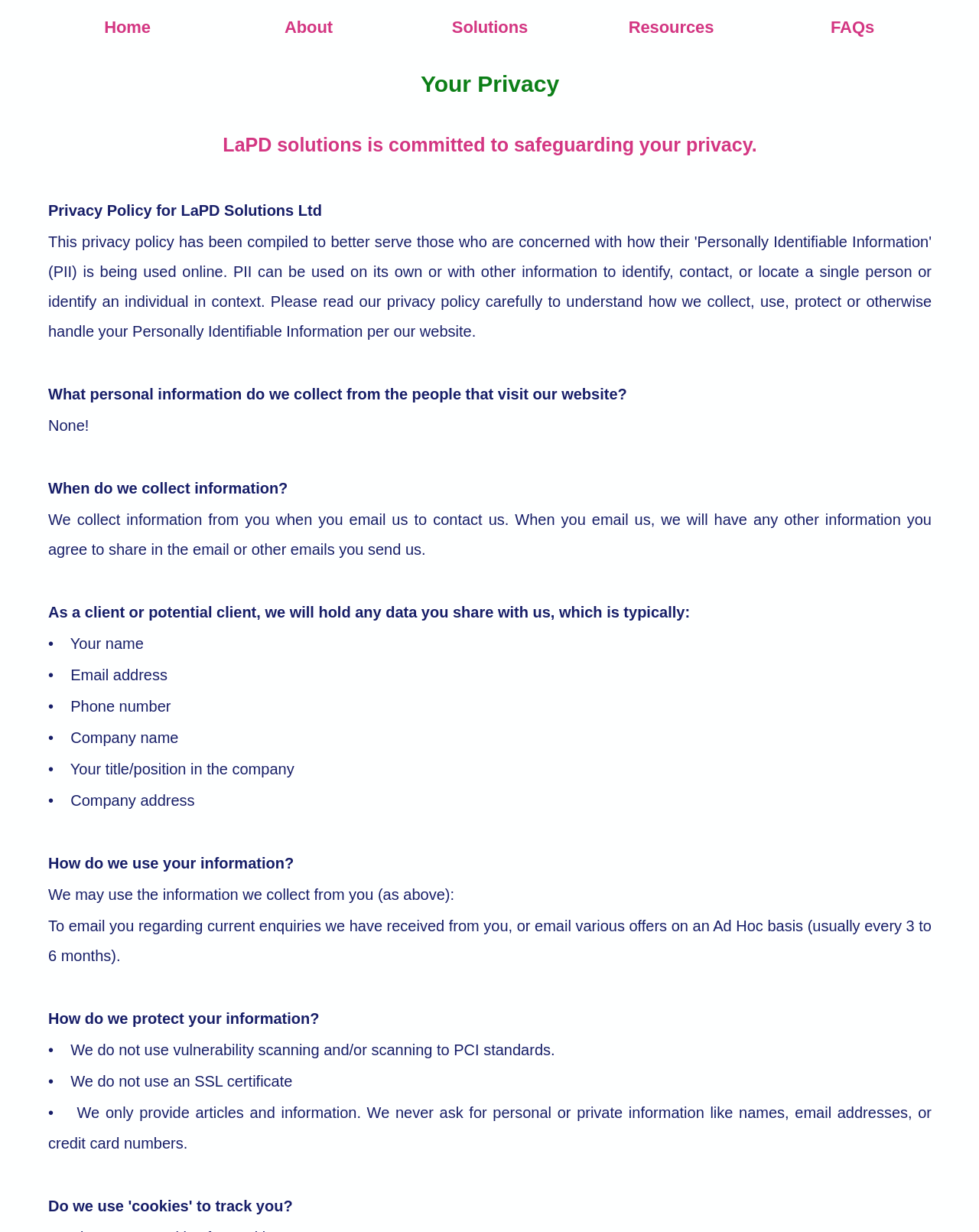How does LaPD Solutions use the collected information?
Please answer the question with a single word or phrase, referencing the image.

To email regarding enquiries